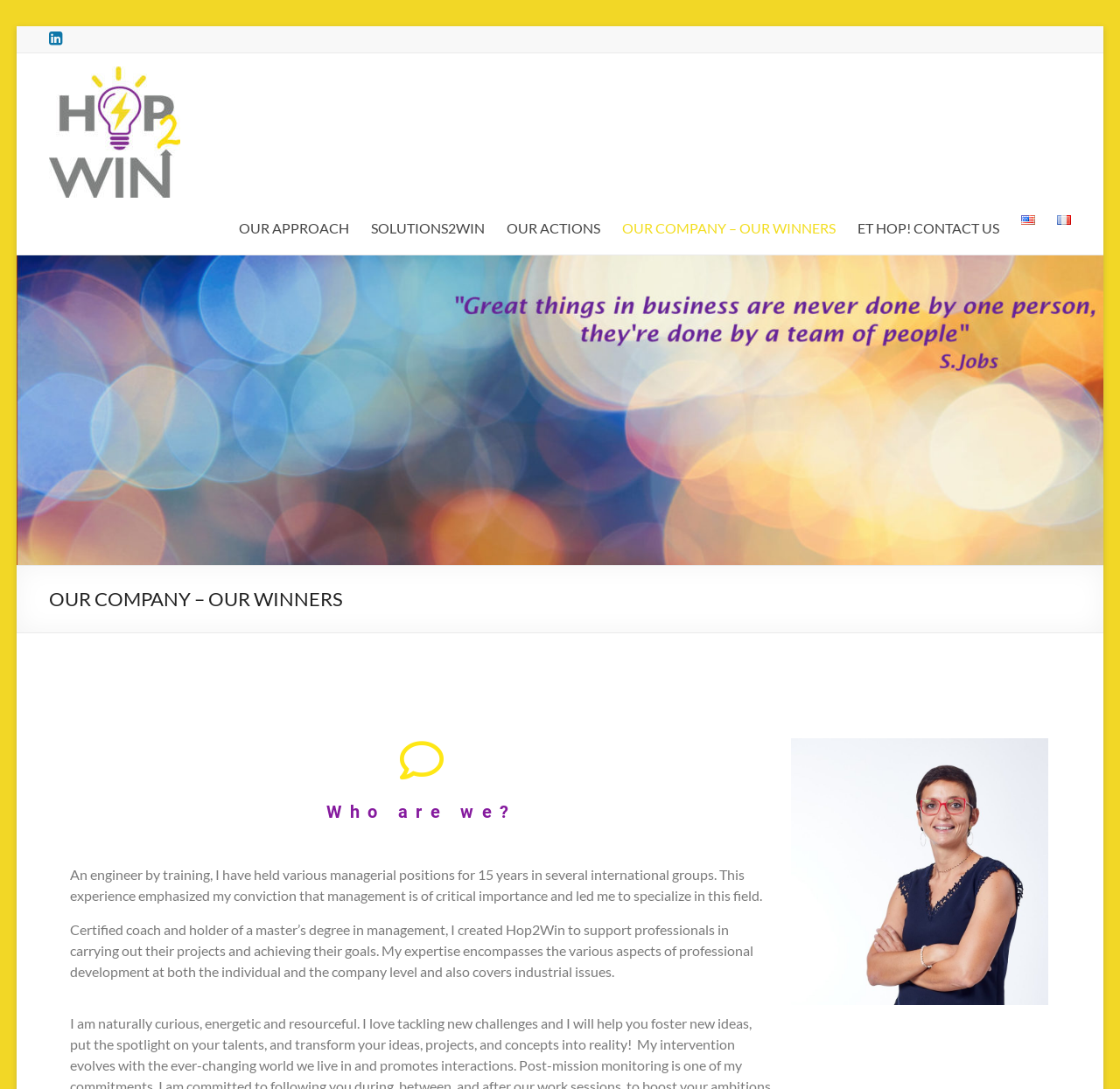Bounding box coordinates are specified in the format (top-left x, top-left y, bottom-right x, bottom-right y). All values are floating point numbers bounded between 0 and 1. Please provide the bounding box coordinate of the region this sentence describes: alt="Logo Hop2Win"

[0.044, 0.061, 0.161, 0.076]